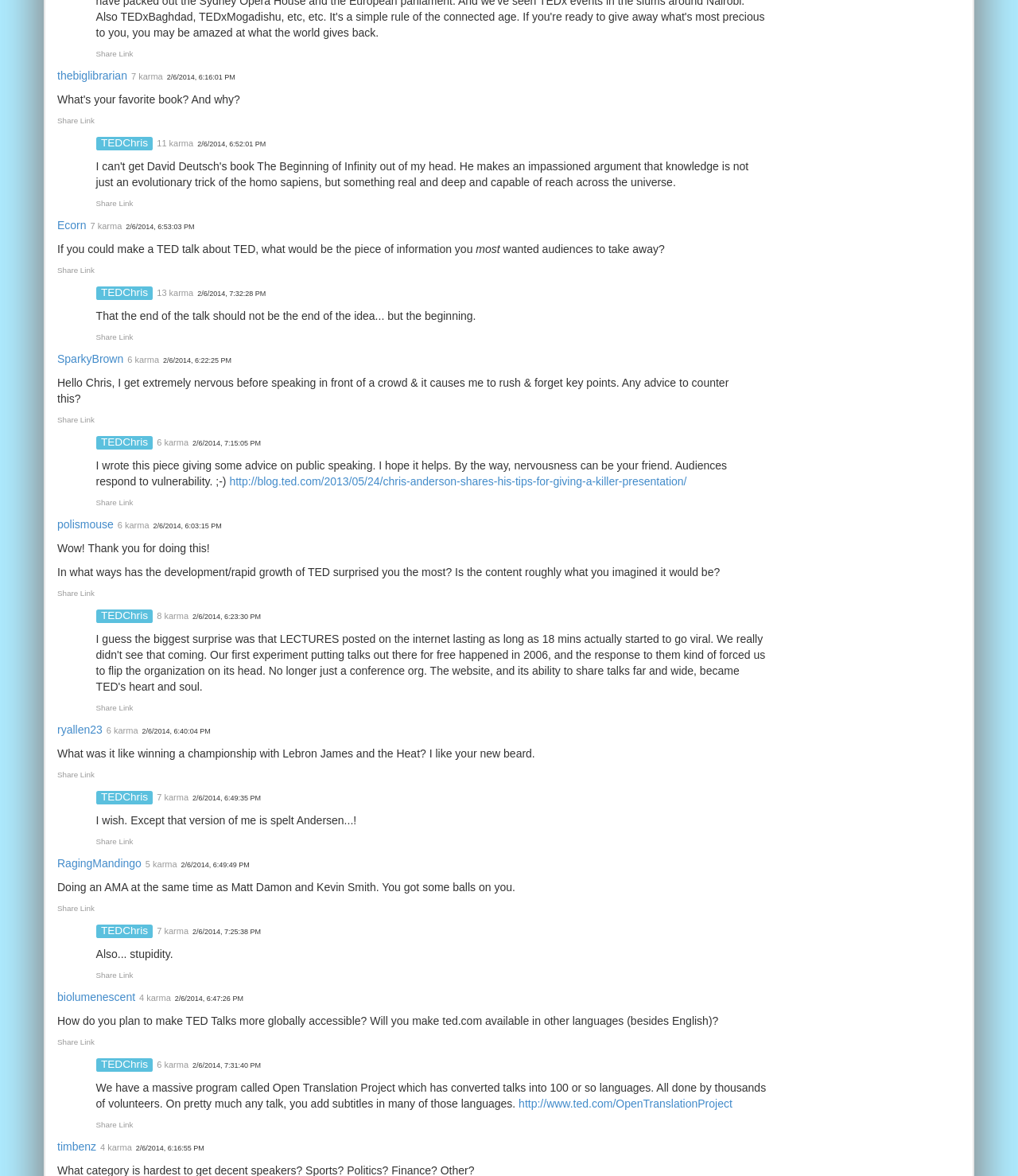Locate the bounding box coordinates of the element's region that should be clicked to carry out the following instruction: "Click on the link to Chris Anderson's blog post". The coordinates need to be four float numbers between 0 and 1, i.e., [left, top, right, bottom].

[0.225, 0.404, 0.675, 0.415]